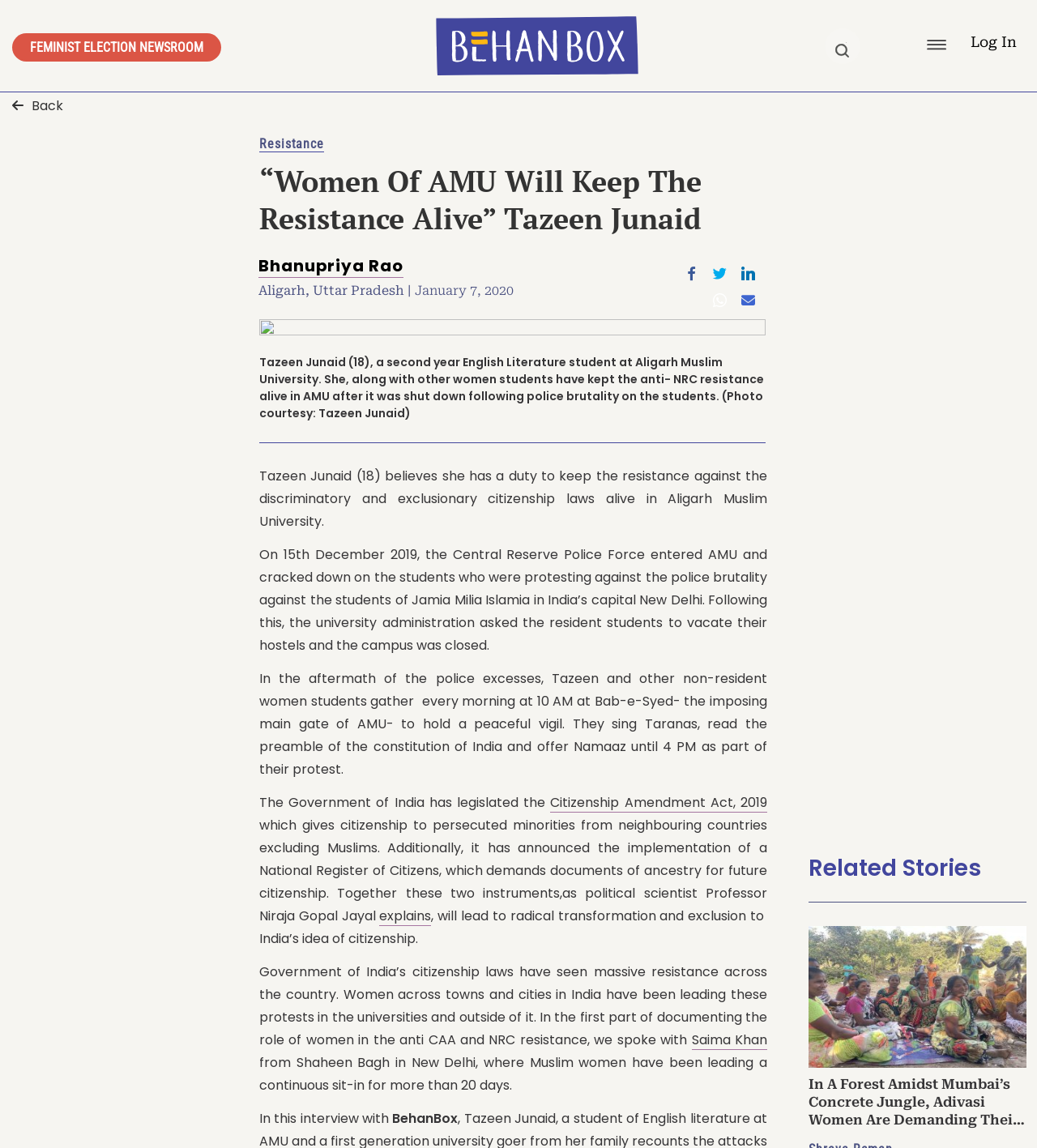Please find the bounding box coordinates of the element's region to be clicked to carry out this instruction: "Share on LinkedIn".

None